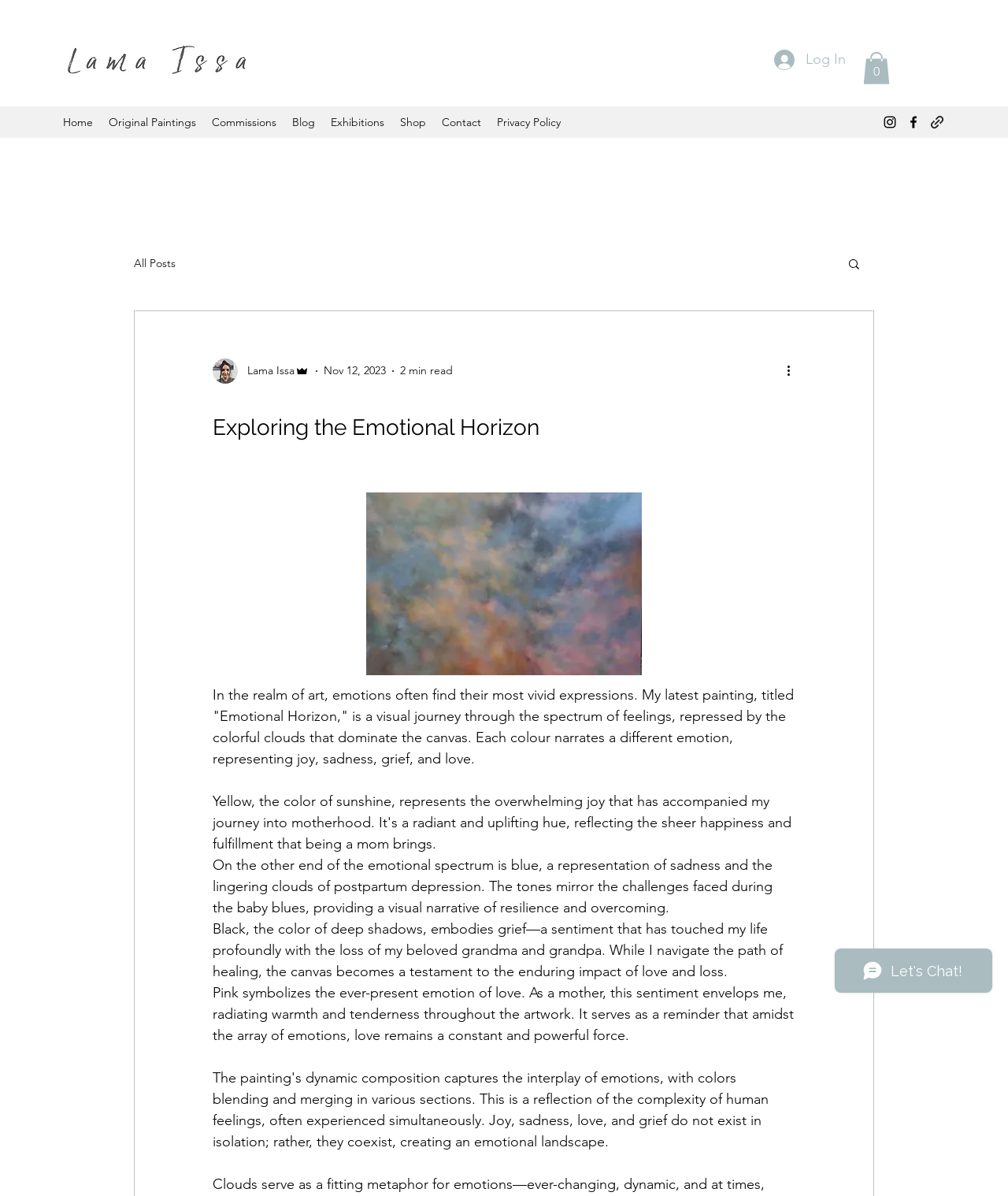Please predict the bounding box coordinates of the element's region where a click is necessary to complete the following instruction: "Click the 'Log In' button". The coordinates should be represented by four float numbers between 0 and 1, i.e., [left, top, right, bottom].

[0.757, 0.036, 0.85, 0.064]